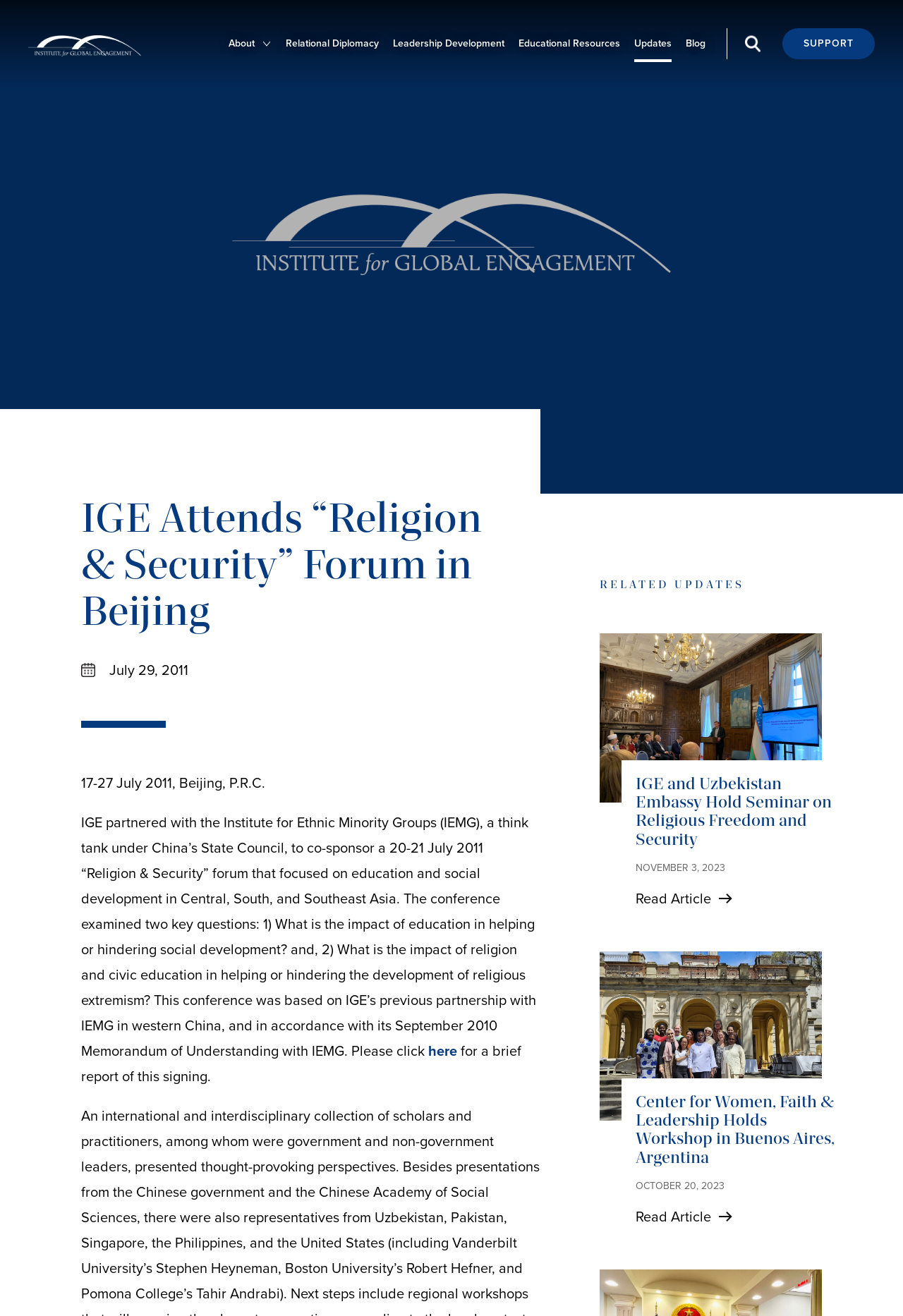What is the date of the 'Religion & Security' forum?
Based on the screenshot, provide a one-word or short-phrase response.

20-21 July 2011